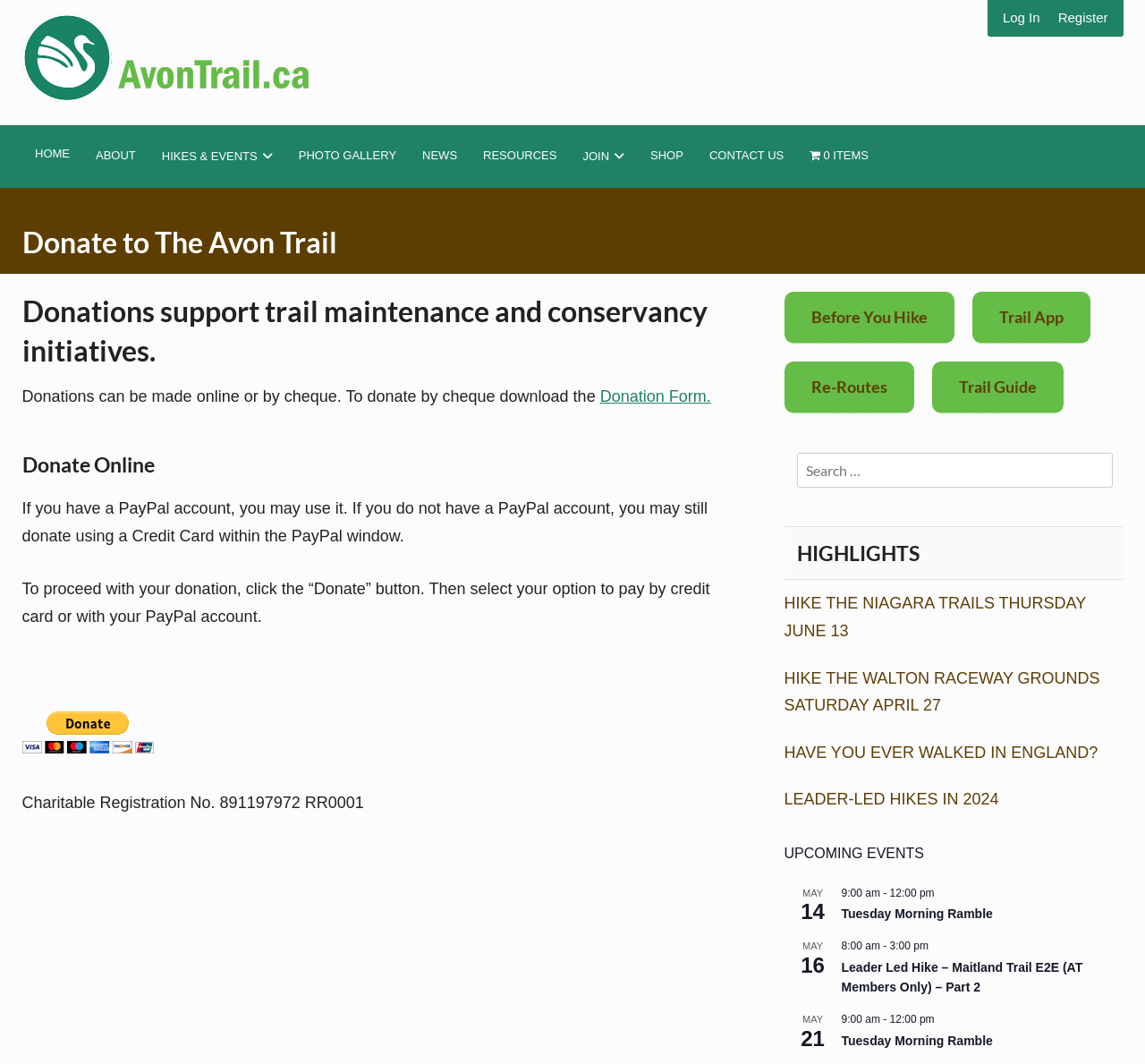Provide the bounding box coordinates of the HTML element this sentence describes: "Photo Gallery". The bounding box coordinates consist of four float numbers between 0 and 1, i.e., [left, top, right, bottom].

[0.249, 0.13, 0.357, 0.163]